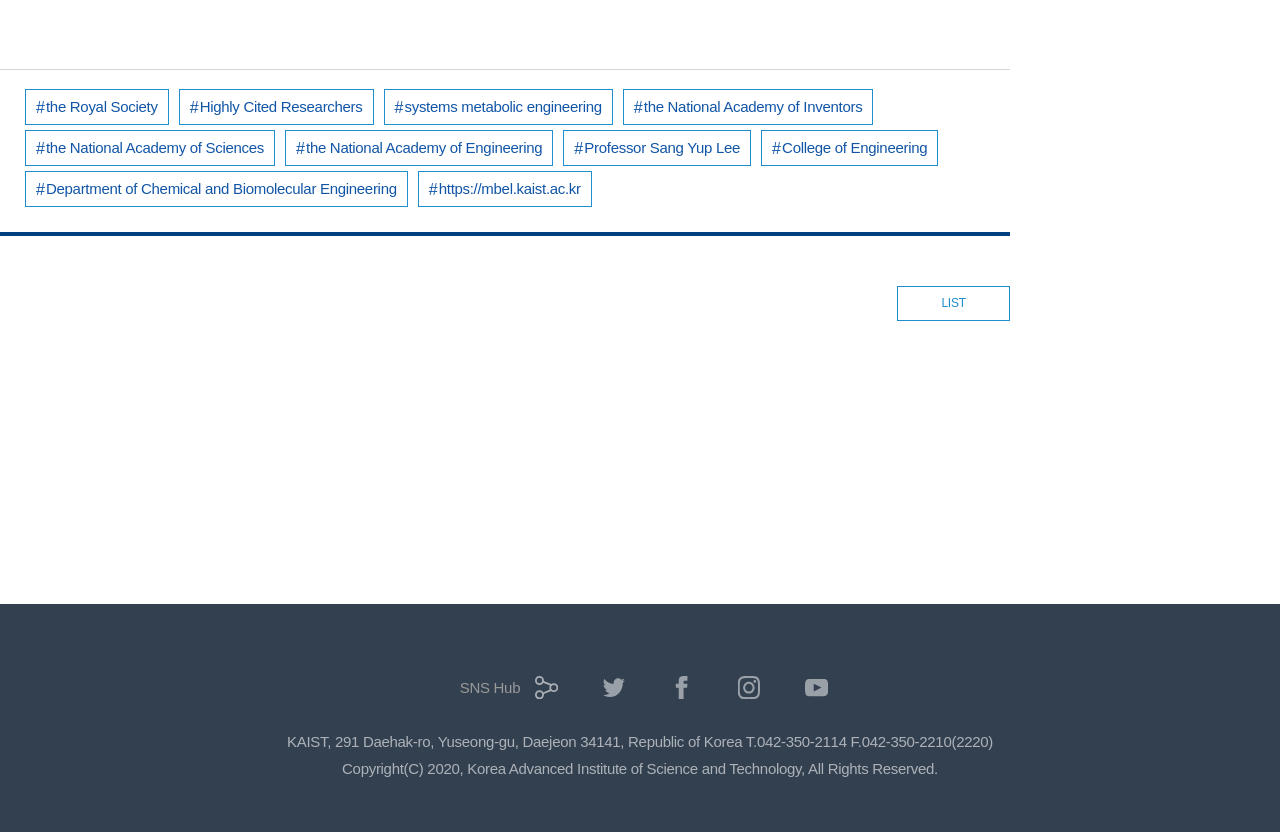What is the name of the professor mentioned?
Based on the image, please offer an in-depth response to the question.

I found the answer by looking at the links on the webpage and finding the one that mentions a professor's name, which is 'Professor Sang Yup Lee'.